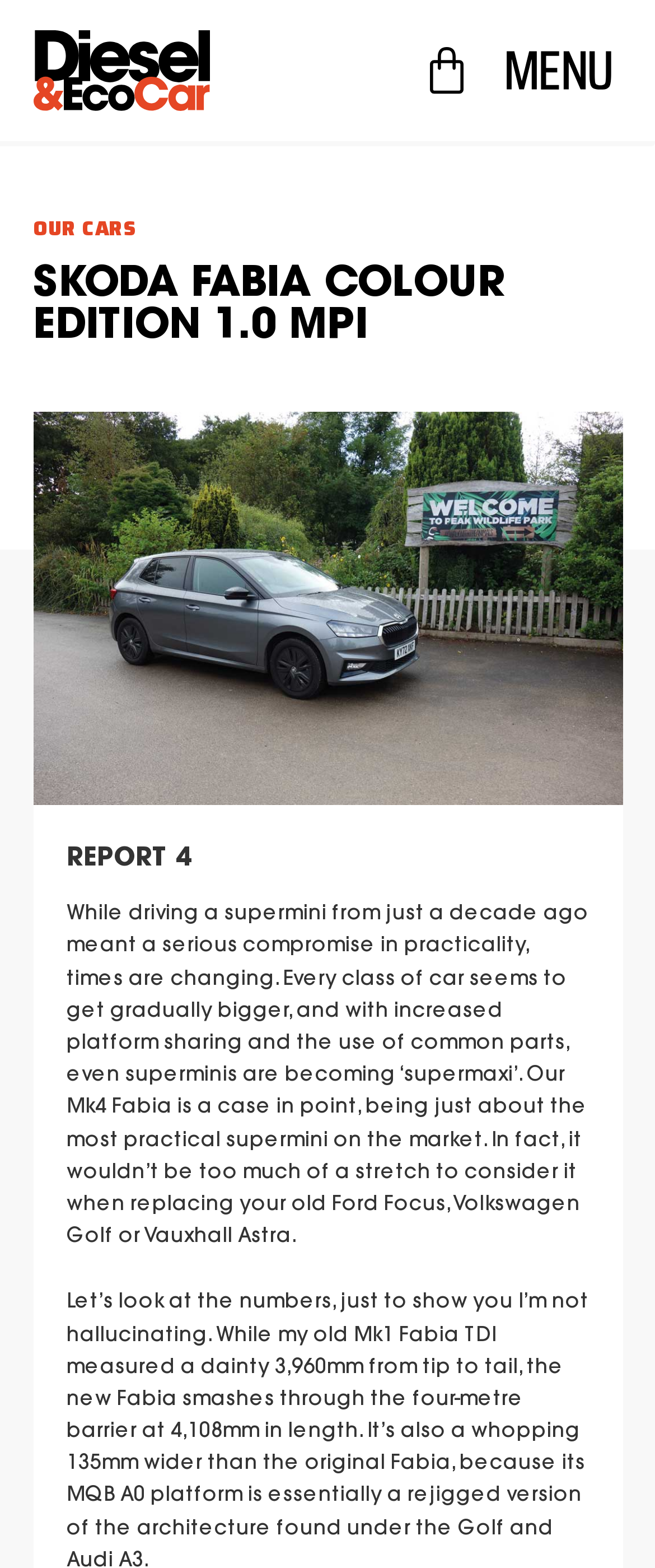Please answer the following question using a single word or phrase: 
What is the report number?

4